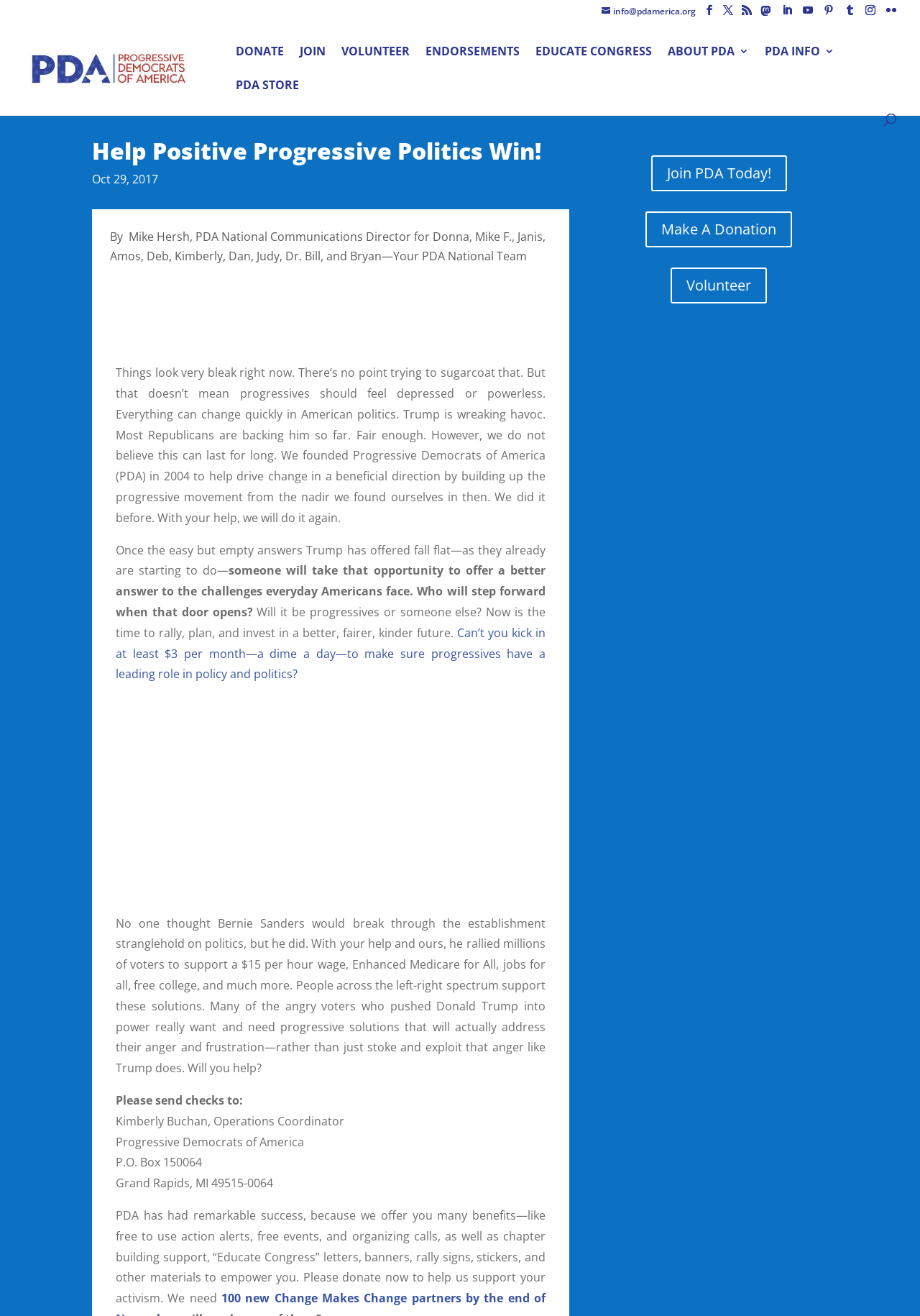Identify the bounding box coordinates of the clickable section necessary to follow the following instruction: "Make a monthly sustainer donation". The coordinates should be presented as four float numbers from 0 to 1, i.e., [left, top, right, bottom].

[0.151, 0.532, 0.568, 0.567]